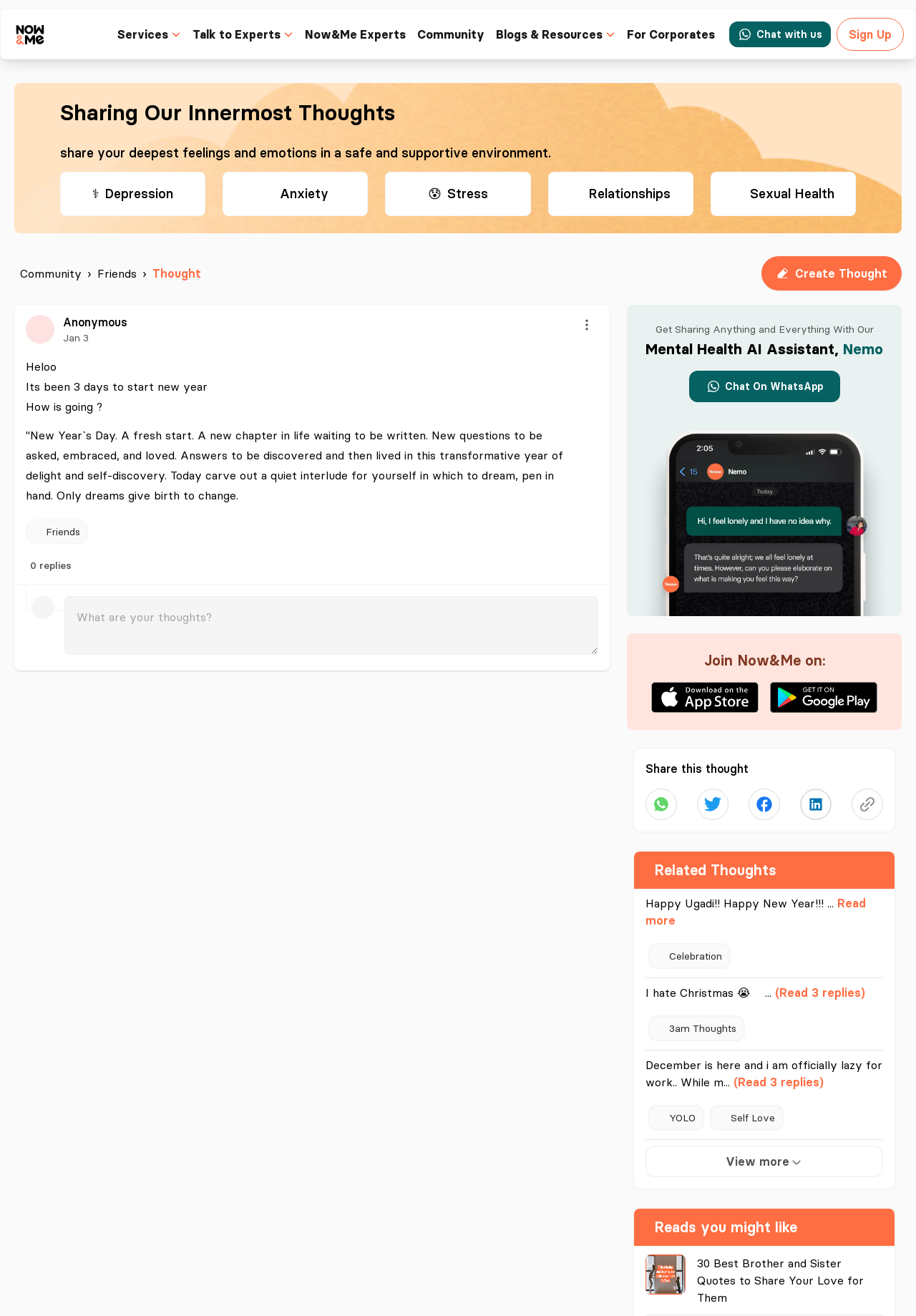Find and provide the bounding box coordinates for the UI element described here: "placeholder="What are your thoughts?"". The coordinates should be given as four float numbers between 0 and 1: [left, top, right, bottom].

[0.07, 0.453, 0.653, 0.498]